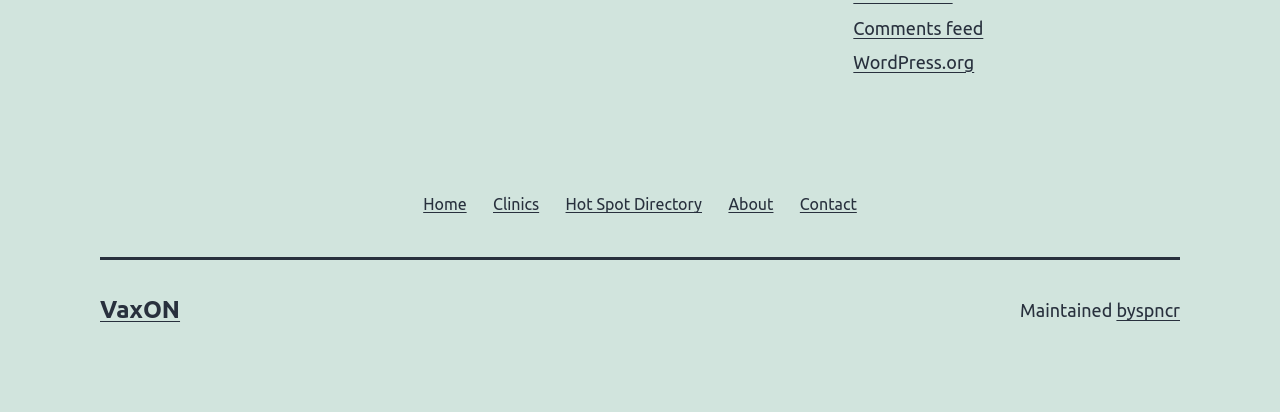Please specify the bounding box coordinates for the clickable region that will help you carry out the instruction: "Go to the home page".

[0.32, 0.431, 0.375, 0.555]